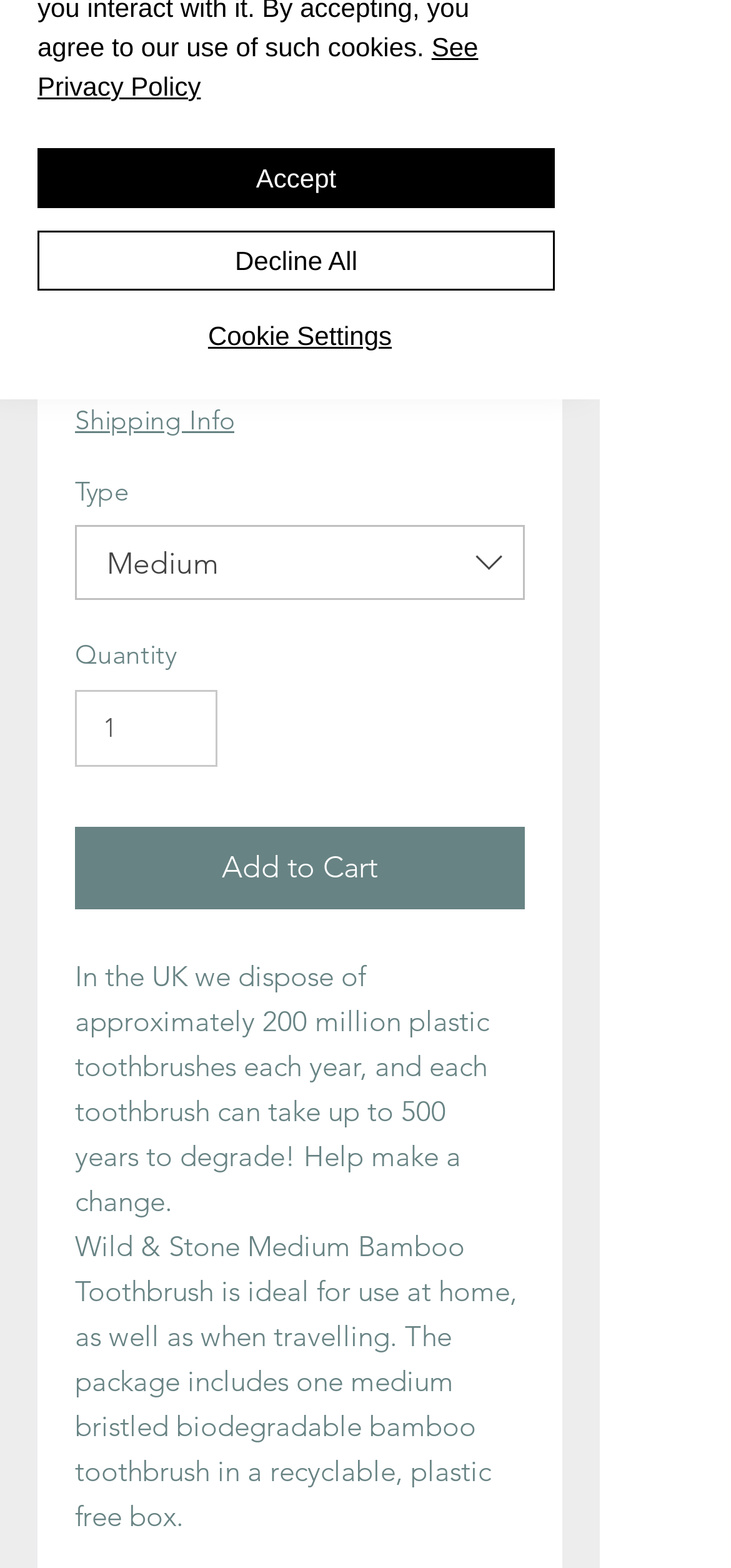Provide the bounding box coordinates of the HTML element this sentence describes: "Shipping Info". The bounding box coordinates consist of four float numbers between 0 and 1, i.e., [left, top, right, bottom].

[0.103, 0.257, 0.321, 0.278]